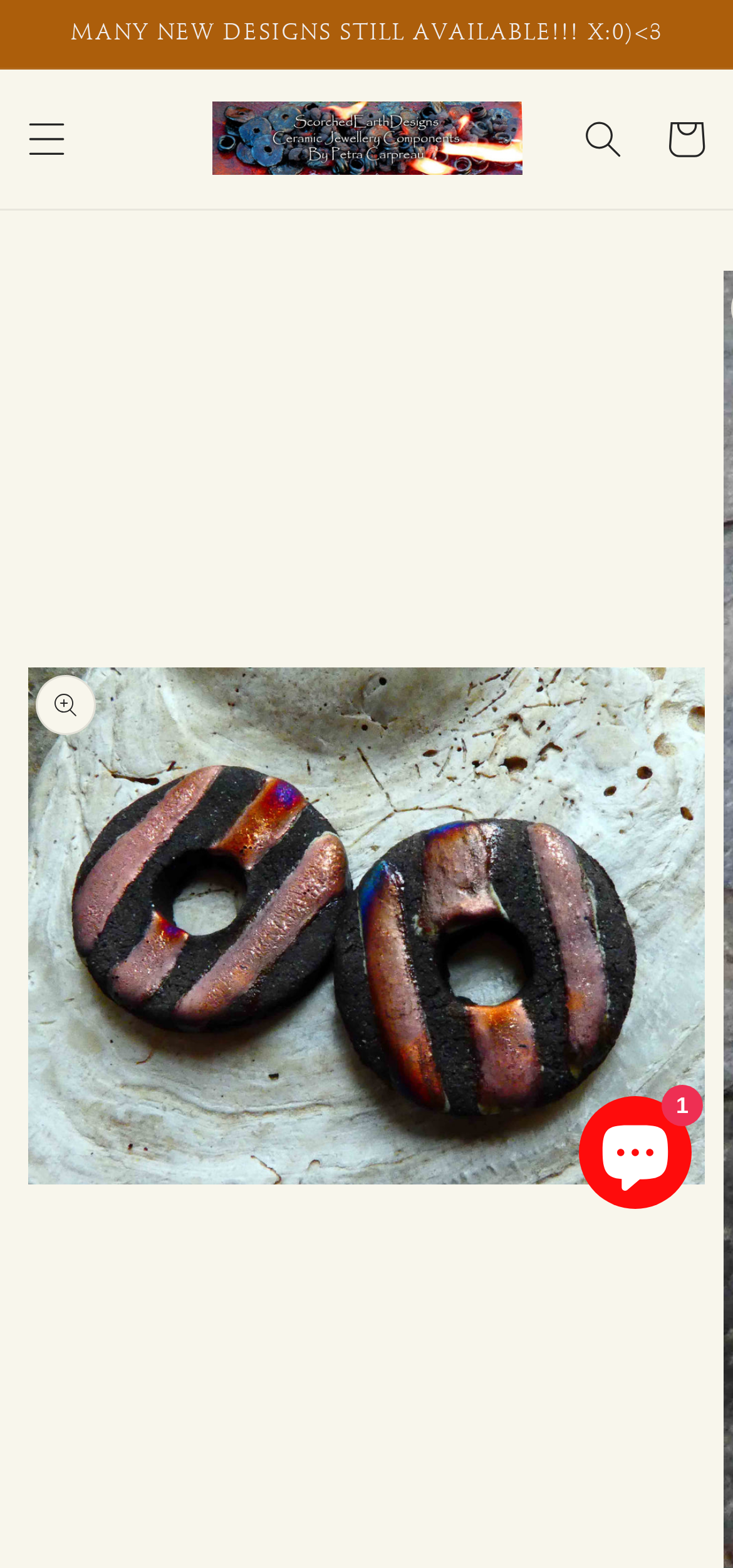Refer to the image and offer a detailed explanation in response to the question: How many navigation buttons are at the top right?

I counted the number of navigation buttons at the top right of the webpage by looking at the elements with types 'button' and 'link' in that region. I found three elements: 'Menu', 'Search', and 'Cart'.